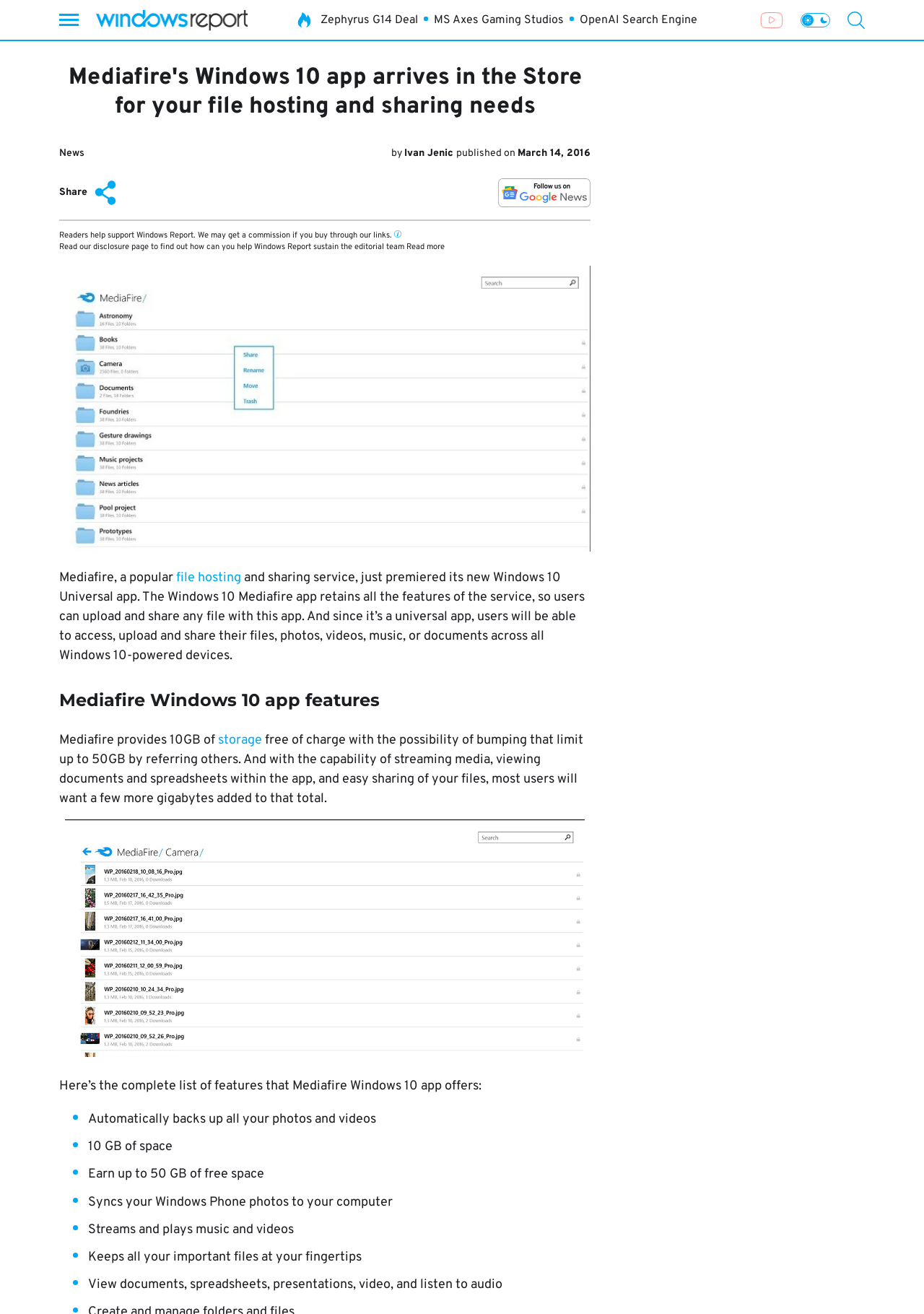Using the given element description, provide the bounding box coordinates (top-left x, top-left y, bottom-right x, bottom-right y) for the corresponding UI element in the screenshot: OpenAI Search Engine

[0.627, 0.011, 0.755, 0.02]